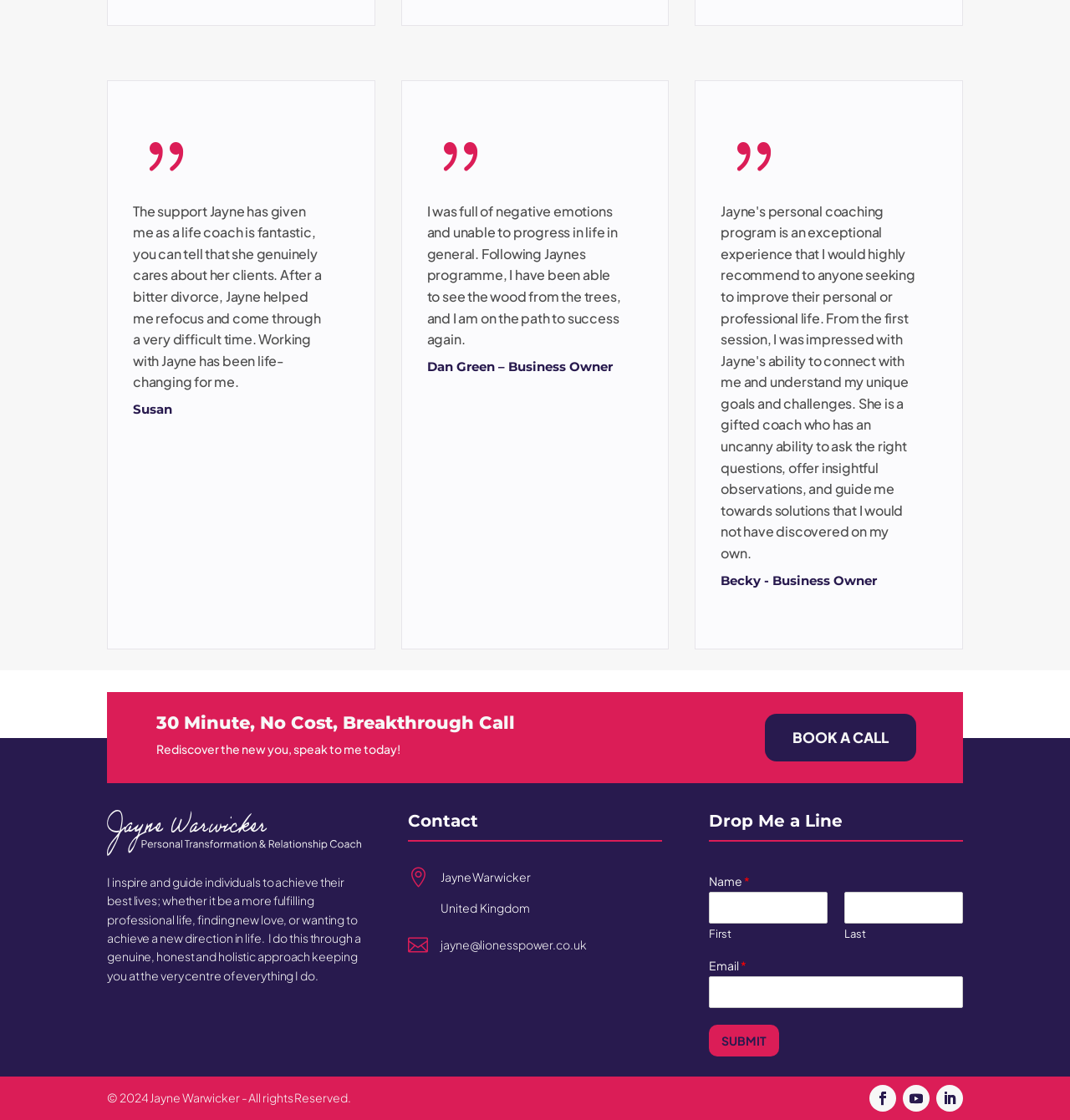Please determine the bounding box of the UI element that matches this description: parent_node: First name="wpforms[fields][1][first]". The coordinates should be given as (top-left x, top-left y, bottom-right x, bottom-right y), with all values between 0 and 1.

[0.663, 0.796, 0.773, 0.824]